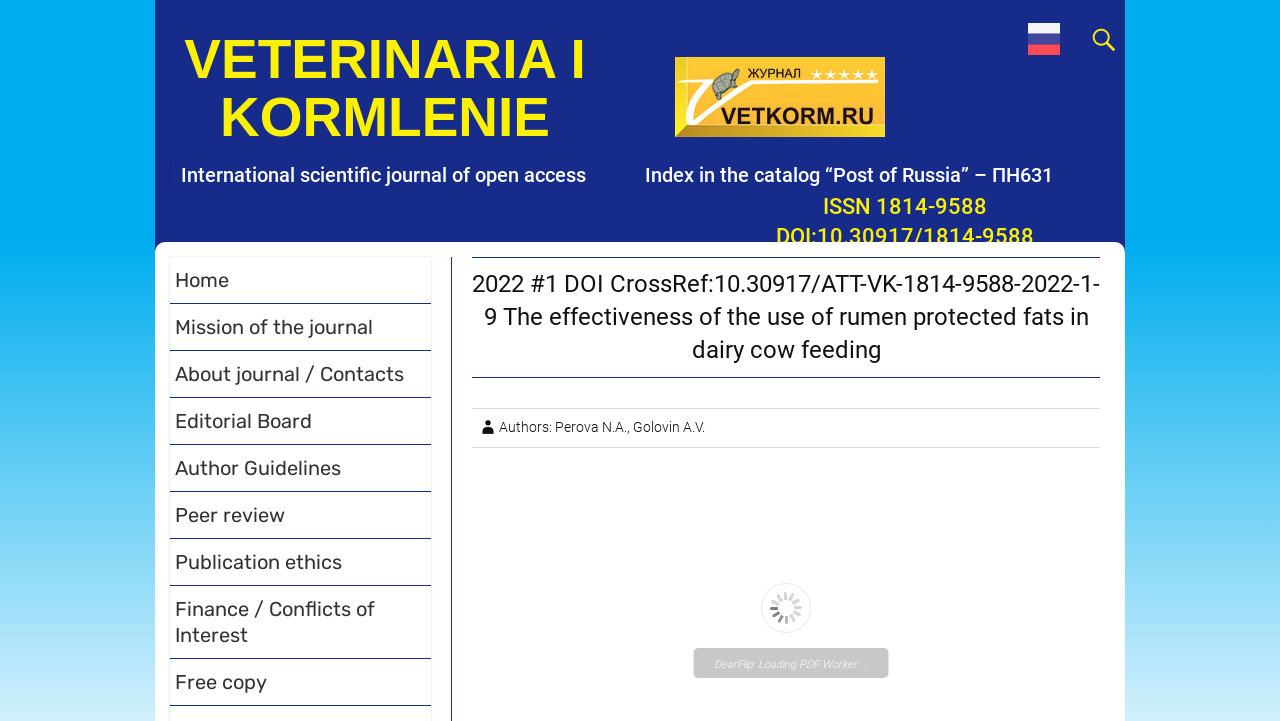Provide a thorough description of this webpage.

The webpage appears to be a scientific journal article page. At the top, there is a heading "VETERINARIA I KORMLENIE" with a link to the journal's name. Below it, there is a static text "International scientific journal of open access". 

On the top-right corner, there is a button with an icon and a link to switch the language to Russian. 

The main content of the page is divided into two sections. On the left, there is a menu with links to various sections of the journal, including "Home", "Mission of the journal", "About journal / Contacts", "Editorial Board", "Author Guidelines", "Peer review", "Publication ethics", "Finance / Conflicts of Interest", and "Free copy". 

On the right, there is a heading with the title of the article "2022 #1 DOI CrossRef:10.30917/ATT-VK-1814-9588-2022-1-9 The effectiveness of the use of rumen protected fats in dairy cow feeding". Below the title, there is information about the authors, "Perova N.A., Golovin A.V.". Further down, there is a static text "DearFlip: Loading PDF Worker...". 

At the bottom of the page, there are some complementary sections with information about the journal, including its ISSN and DOI.